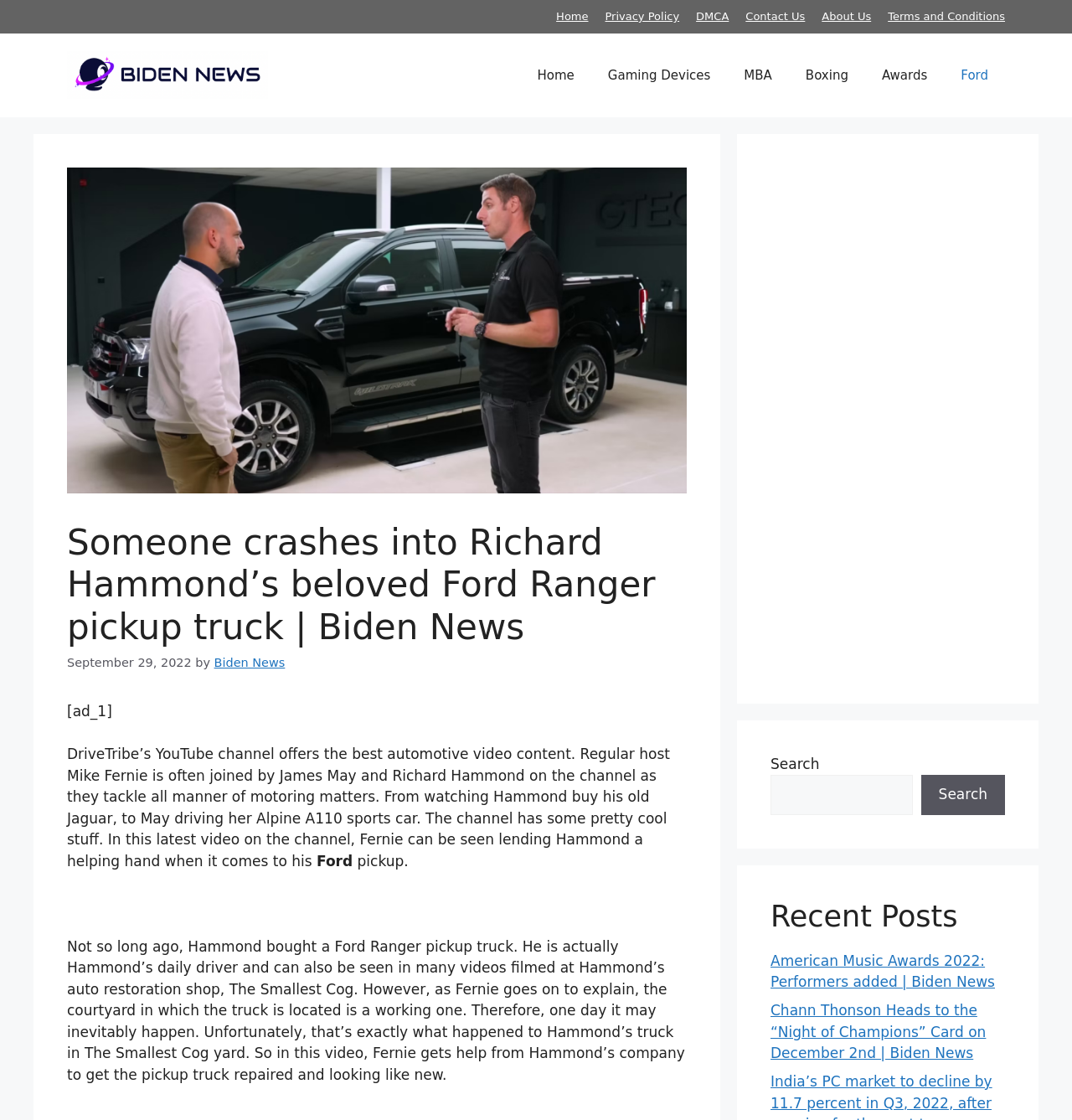Explain the webpage's design and content in an elaborate manner.

The webpage appears to be a news article page, specifically focused on automotive content. At the top, there is a banner with a link to the site's homepage, accompanied by a navigation menu with links to various categories such as "Gaming Devices", "MBA", "Boxing", and "Ford". 

Below the navigation menu, there is a header section with a heading that reads "Someone crashes into Richard Hammond’s beloved Ford Ranger pickup truck | Biden News". This heading is accompanied by a timestamp indicating the article was published on September 29, 2022, and an author credit to "Biden News". 

The main content of the article is a block of text that describes a video on DriveTribe's YouTube channel, where the host Mike Fernie helps Richard Hammond repair his Ford Ranger pickup truck after it was damaged in an accident. The article includes several paragraphs of text, with mentions of Hammond's daily driver and his auto restoration shop, The Smallest Cog.

To the right of the main content, there is a section with a search bar and a heading that reads "Recent Posts". Below this heading, there are links to other news articles, including "American Music Awards 2022: Performers added | Biden News" and "Chann Thonson Heads to the “Night of Champions” Card on December 2nd | Biden News".

At the bottom of the page, there are two complementary sections, one of which contains an advertisement iframe.